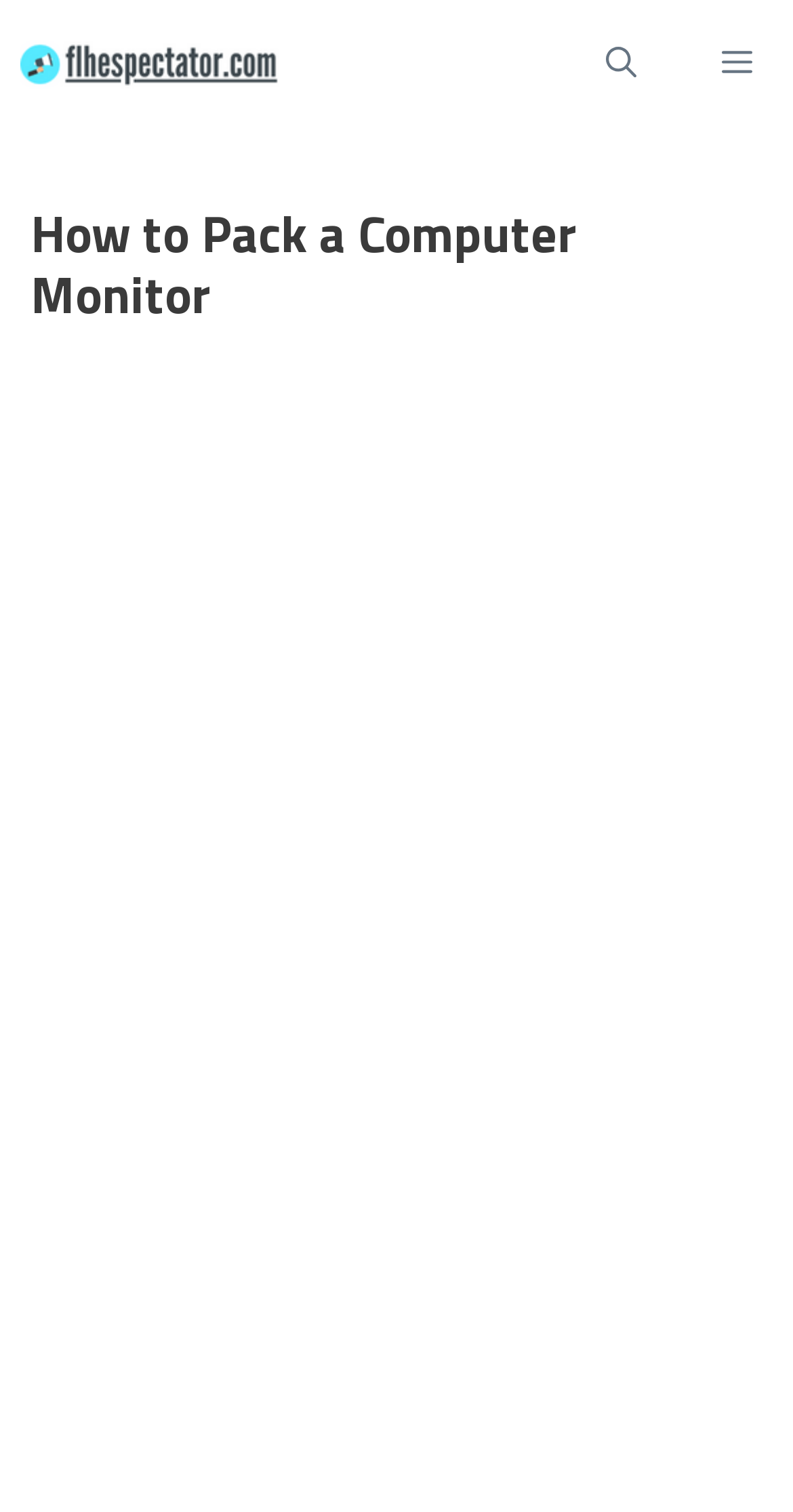Give a full account of the webpage's elements and their arrangement.

The webpage is about providing guidance on how to properly pack and protect a computer monitor for safe transportation. At the top of the page, there is a navigation bar labeled "Primary" that spans the entire width of the page. Within this navigation bar, there are three elements: a link to "FLHE Spectator" on the left, accompanied by an image, a button labeled "MENU" on the right, and a button labeled "Open search" in between.

Below the navigation bar, there is a header section that takes up most of the page's width, containing a heading that reads "How to Pack a Computer Monitor". This heading is centered and prominent, indicating that it is the main title of the article.

The main content of the page is an iframe that occupies the majority of the page's space, taking up almost the entire width and height of the page. This iframe is labeled as an "Advertisement", suggesting that it may contain promotional content.